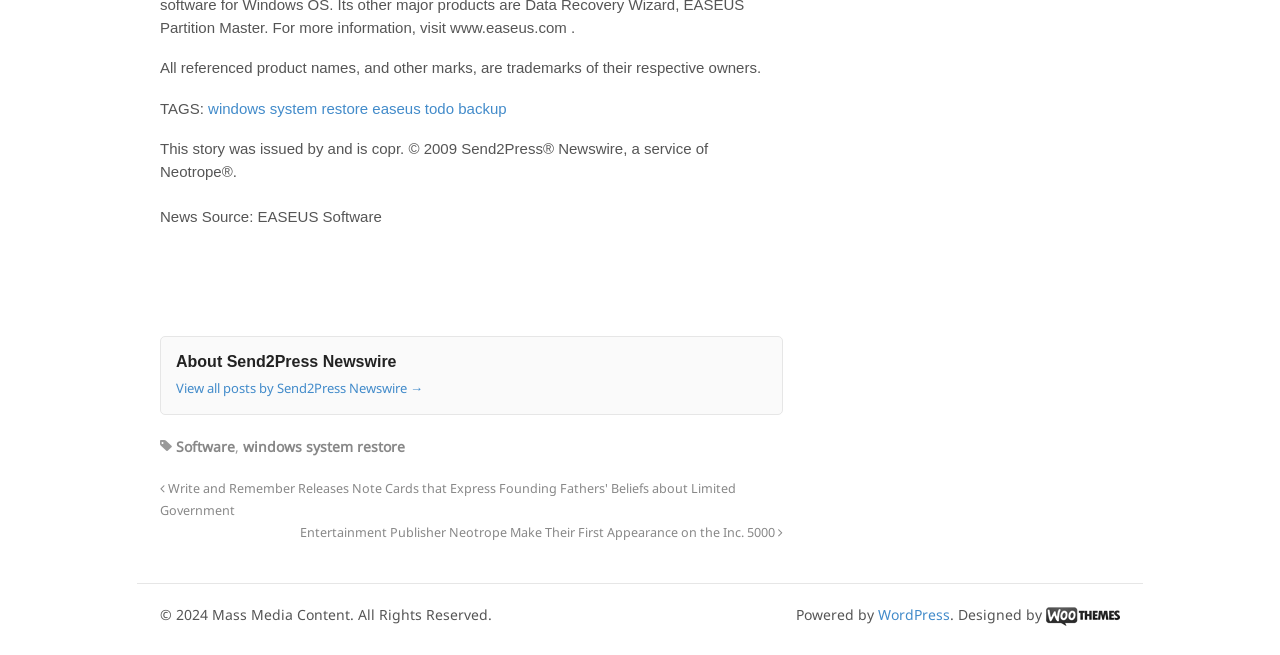What is the theme designer of the website?
Answer with a single word or phrase, using the screenshot for reference.

WooThemes